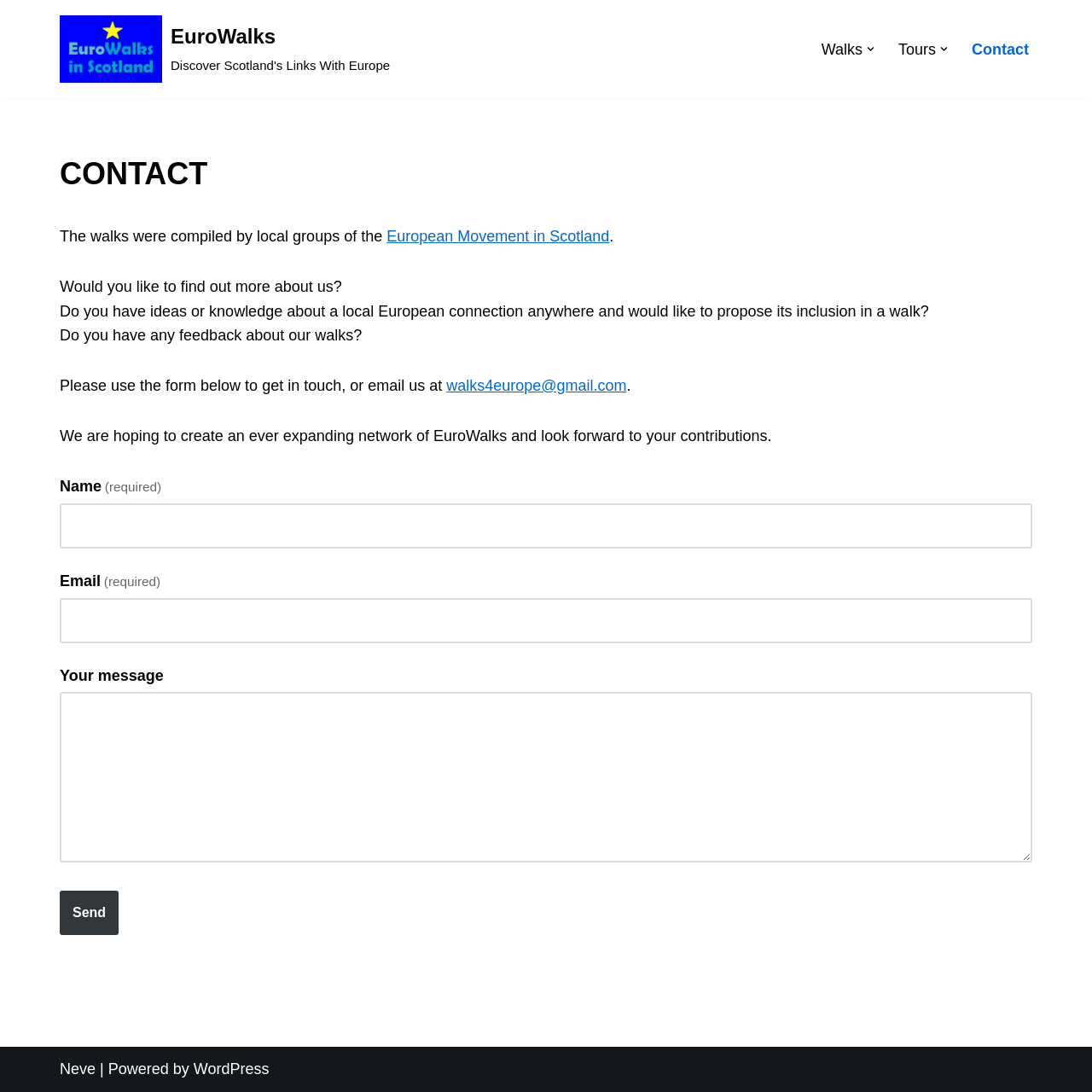Construct a comprehensive caption that outlines the webpage's structure and content.

The webpage is titled "Contact – EuroWalks" and appears to be a contact page for the EuroWalks organization. At the top left, there is a "Skip to content" link, followed by a link to the EuroWalks homepage with an image of "Eurowalks in Scotland" to the right. 

To the top right, there is a primary navigation menu with links to "Walks", "Tours", and "Contact", each with a dropdown button. 

Below the navigation menu, the main content area begins with a heading "CONTACT" in a prominent font. The page then explains that the walks were compiled by local groups of the European Movement in Scotland, with a link to the organization's website. 

The page invites users to get in touch with EuroWalks, asking if they would like to find out more about the organization, propose a new walk, or provide feedback. There is a contact form below, which includes fields for name, email, and a message, as well as a "Send" button. 

At the very bottom of the page, there is a footer area with a link to "Neve" and a credit stating that the site is "Powered by WordPress".